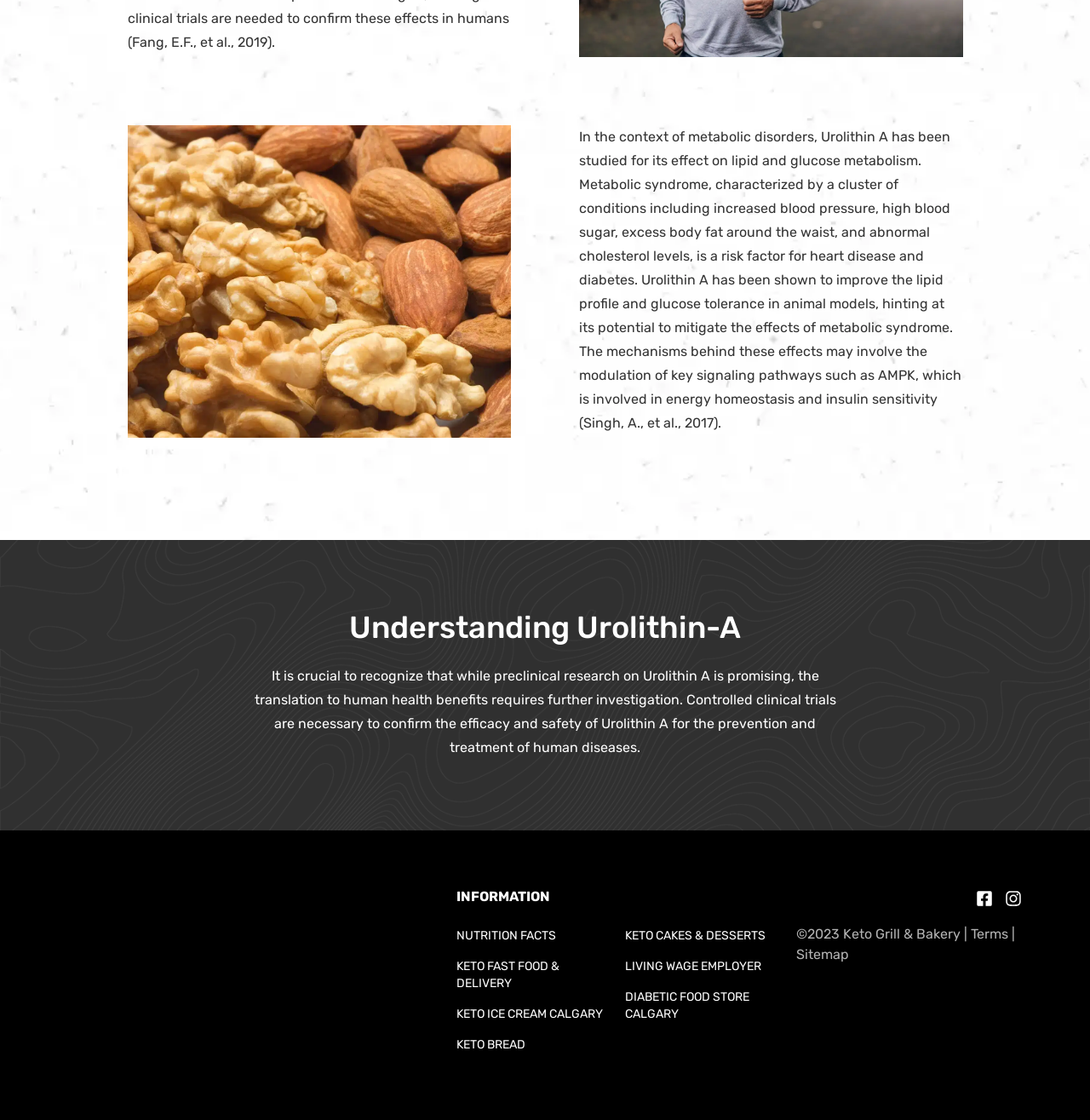What social media platforms are linked on the webpage?
Provide a detailed and well-explained answer to the question.

The webpage has links to Facebook and Instagram, as indicated by the Facebook-square and Instagram icons, respectively.